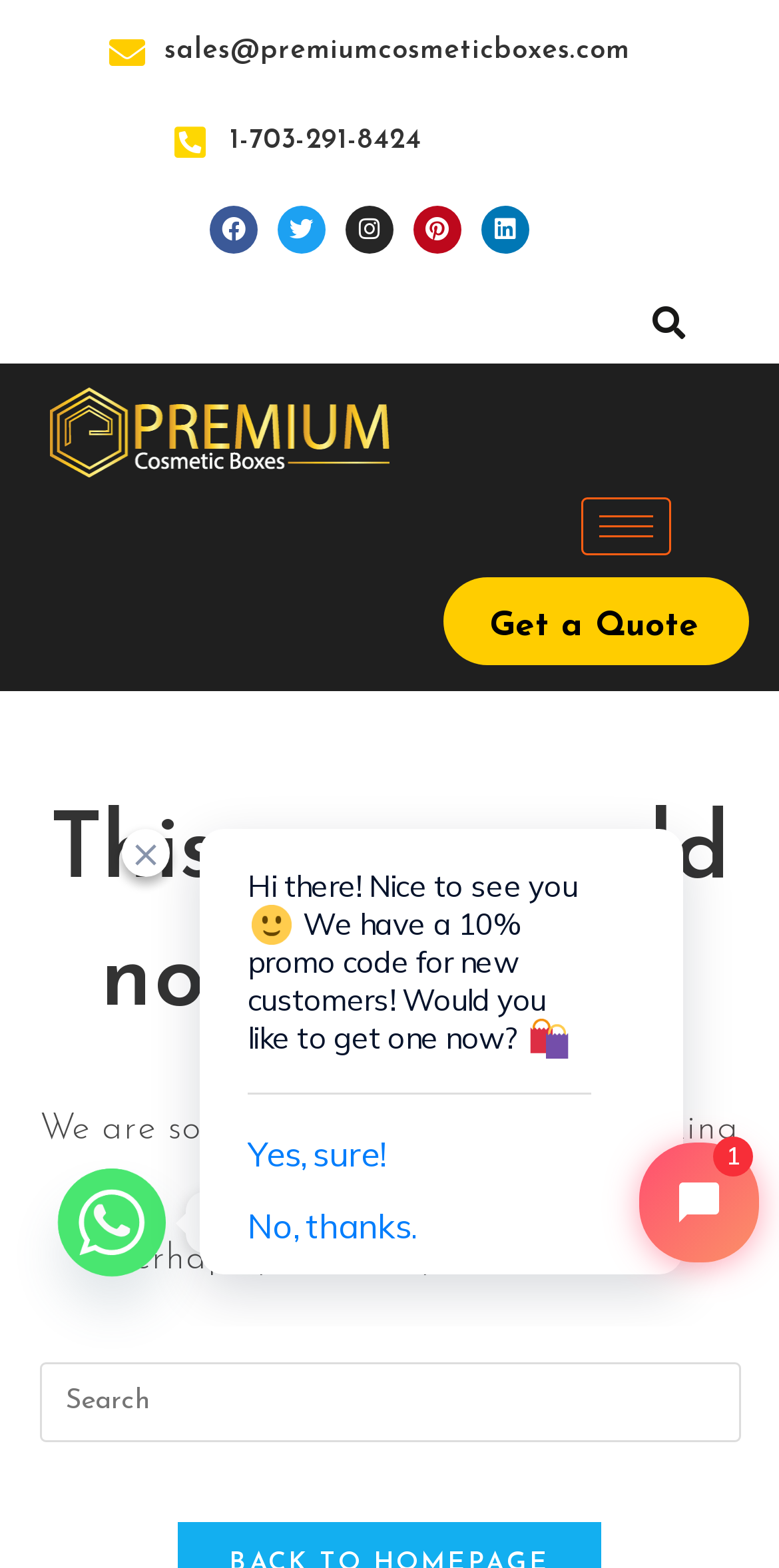Can you show the bounding box coordinates of the region to click on to complete the task described in the instruction: "Get a quote"?

[0.569, 0.368, 0.962, 0.424]